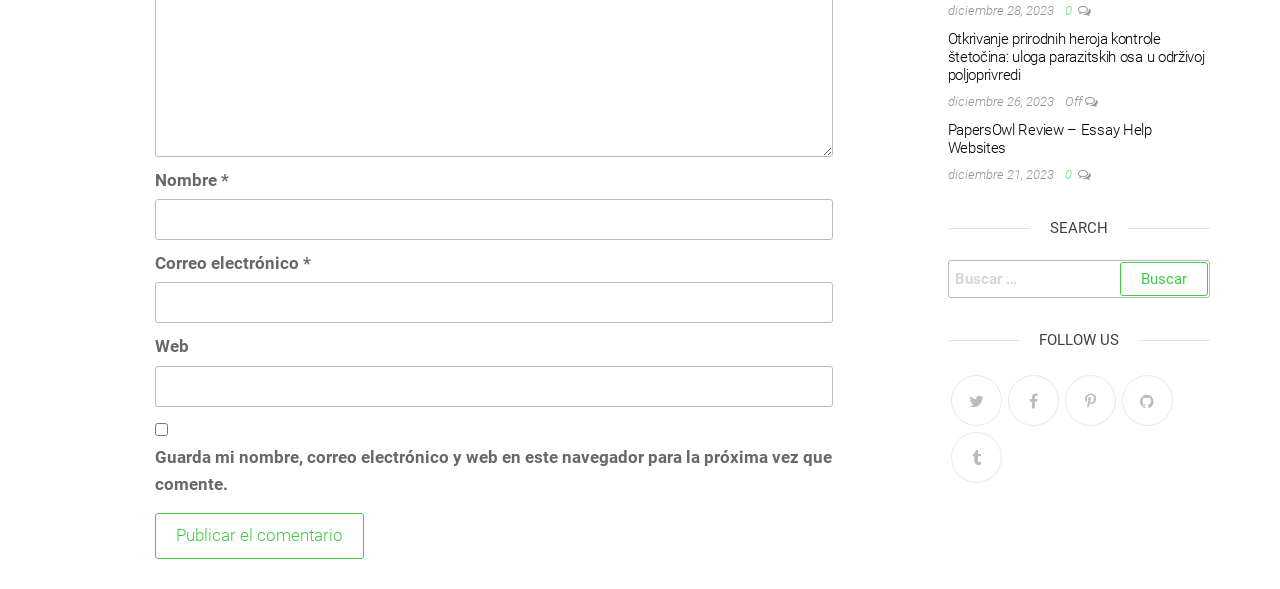Identify the bounding box coordinates necessary to click and complete the given instruction: "Enter your name".

[0.121, 0.338, 0.651, 0.408]